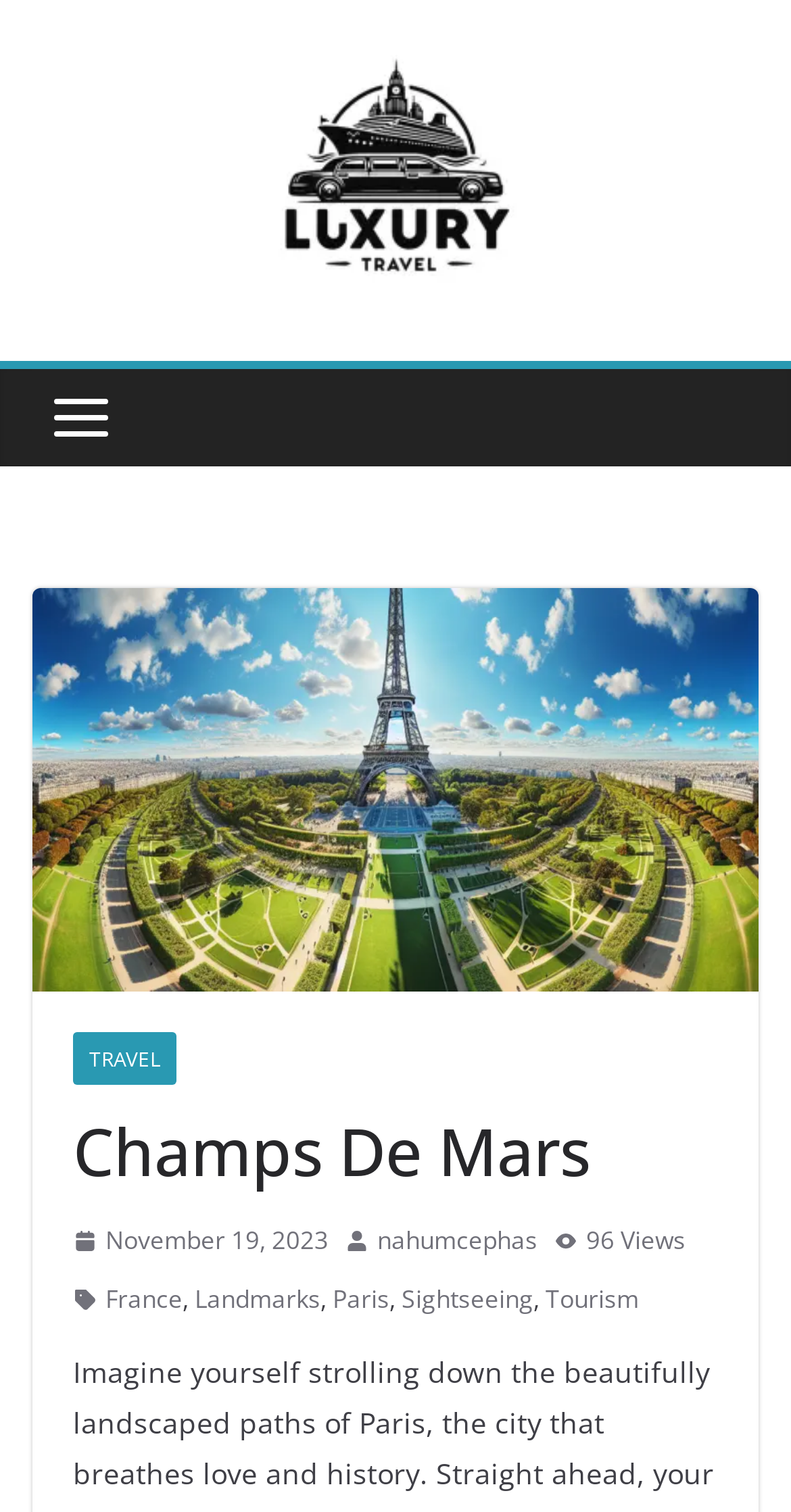Using the information in the image, give a detailed answer to the following question: What is the category of the location?

I found a link element with the text 'Landmarks' which is likely the category of the location. This is also supported by the presence of other related links such as 'Sightseeing' and 'Tourism'.